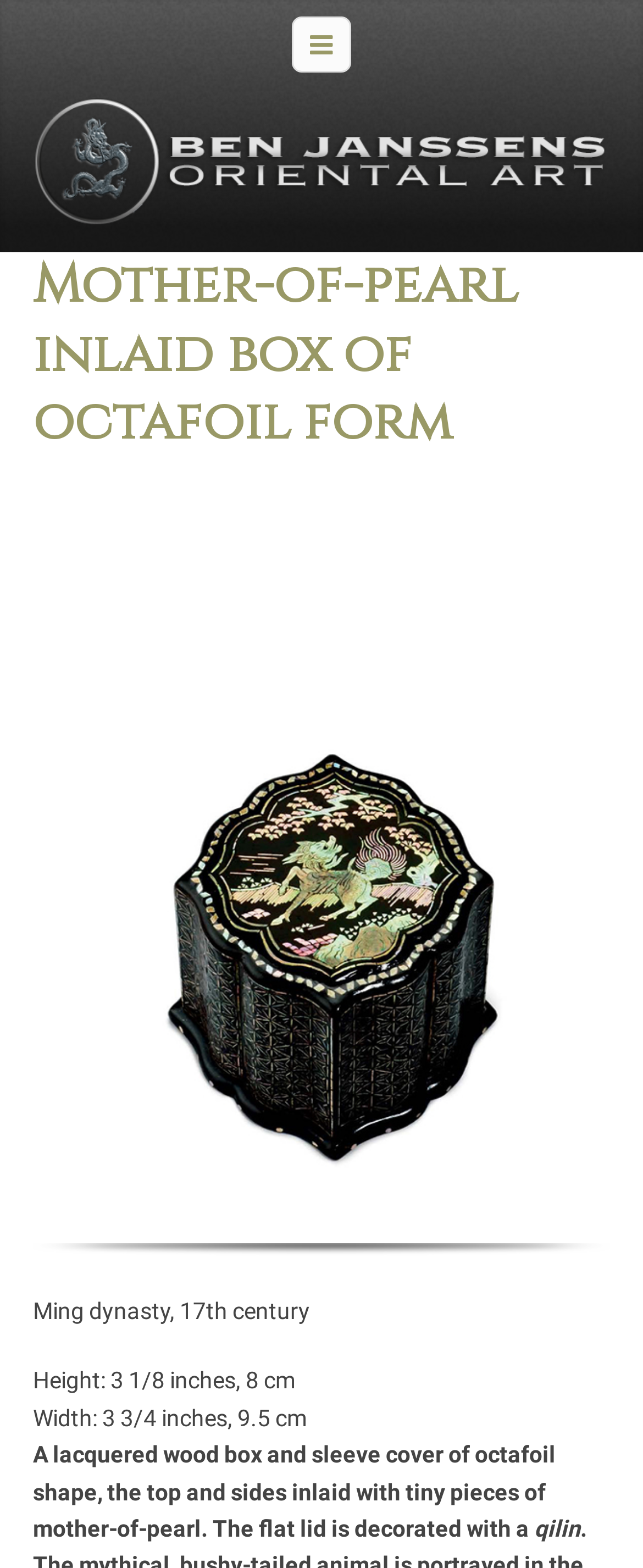What is the shape of the box?
Please respond to the question thoroughly and include all relevant details.

The webpage describes the box as having an octafoil shape, which is a shape with eight lobes or petals. This information is provided in the StaticText element with the description 'A lacquered wood box and sleeve cover of octafoil shape...'.